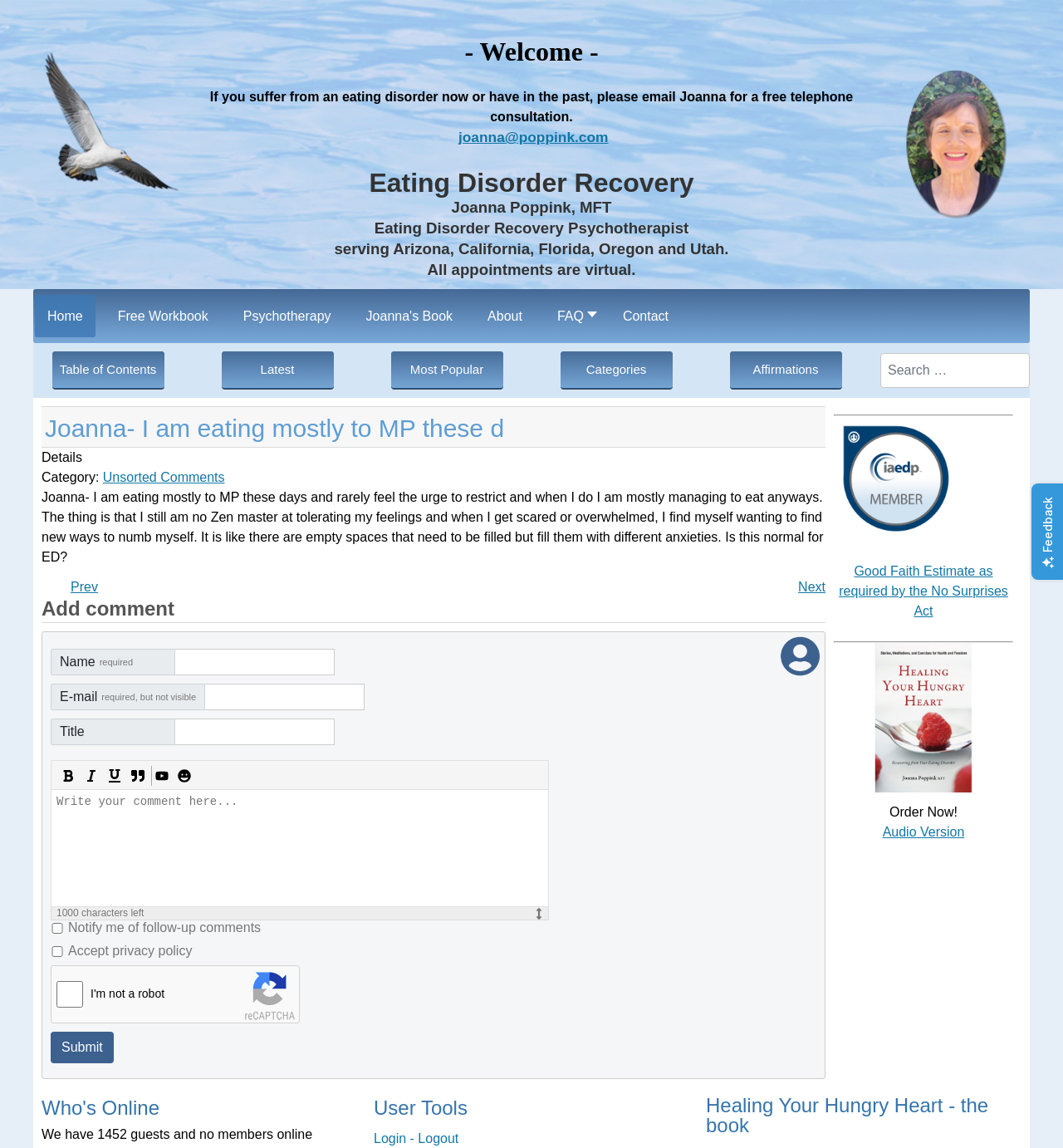Can you determine the bounding box coordinates of the area that needs to be clicked to fulfill the following instruction: "Read the latest article"?

[0.039, 0.354, 0.777, 0.39]